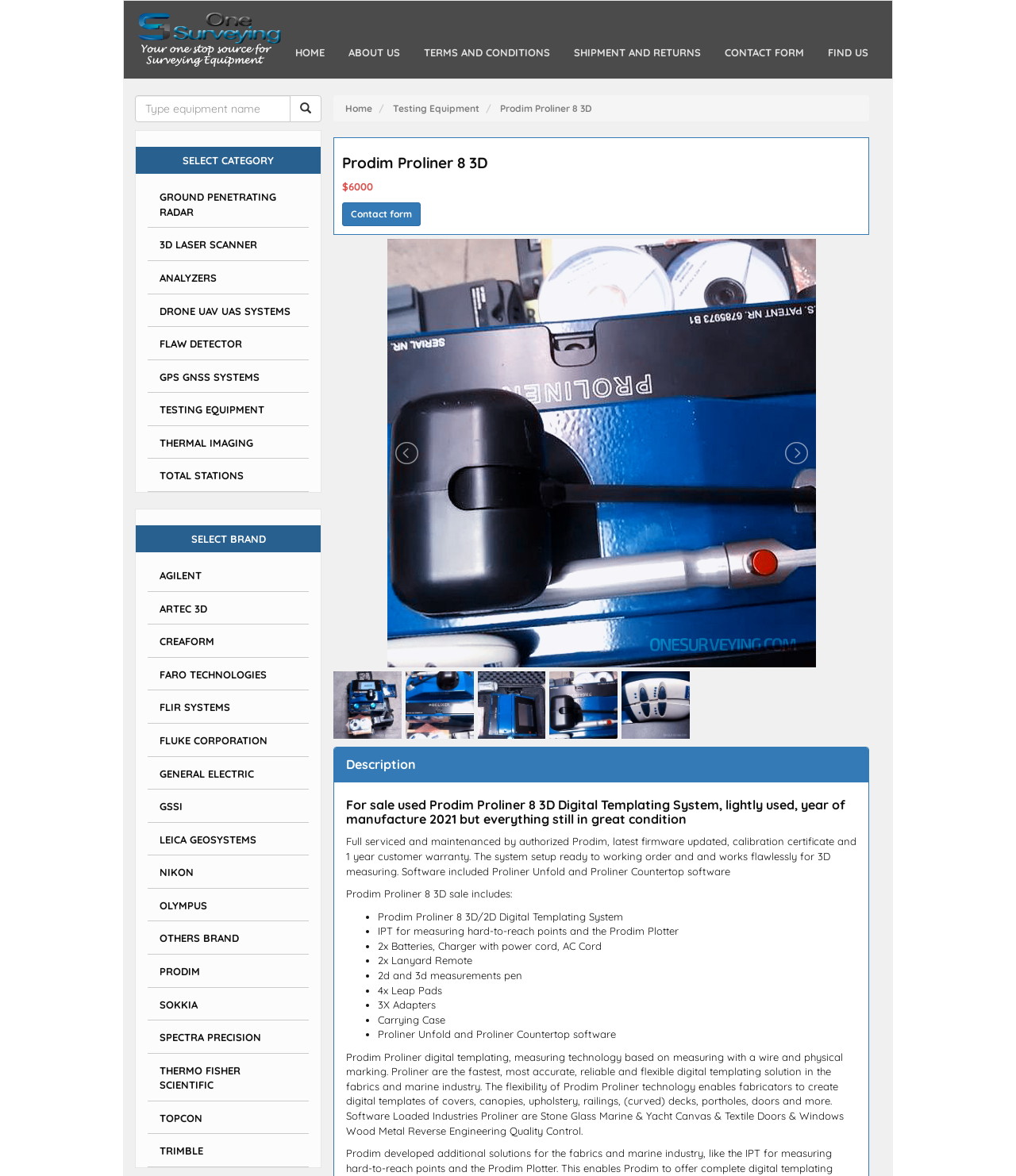Identify the bounding box coordinates of the area that should be clicked in order to complete the given instruction: "Click the 'Contact form' button". The bounding box coordinates should be four float numbers between 0 and 1, i.e., [left, top, right, bottom].

[0.337, 0.172, 0.414, 0.192]